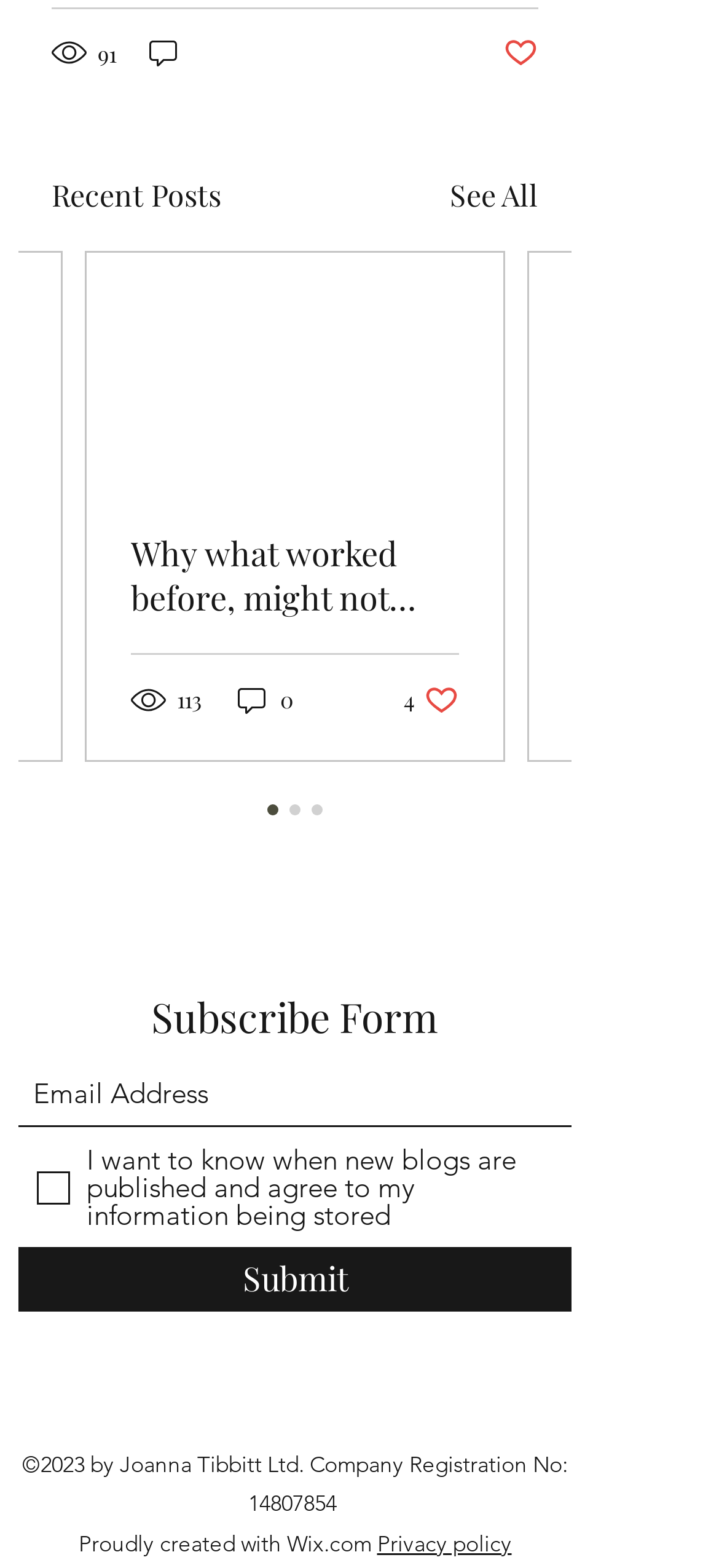Bounding box coordinates are specified in the format (top-left x, top-left y, bottom-right x, bottom-right y). All values are floating point numbers bounded between 0 and 1. Please provide the bounding box coordinate of the region this sentence describes: 0

[0.326, 0.435, 0.413, 0.457]